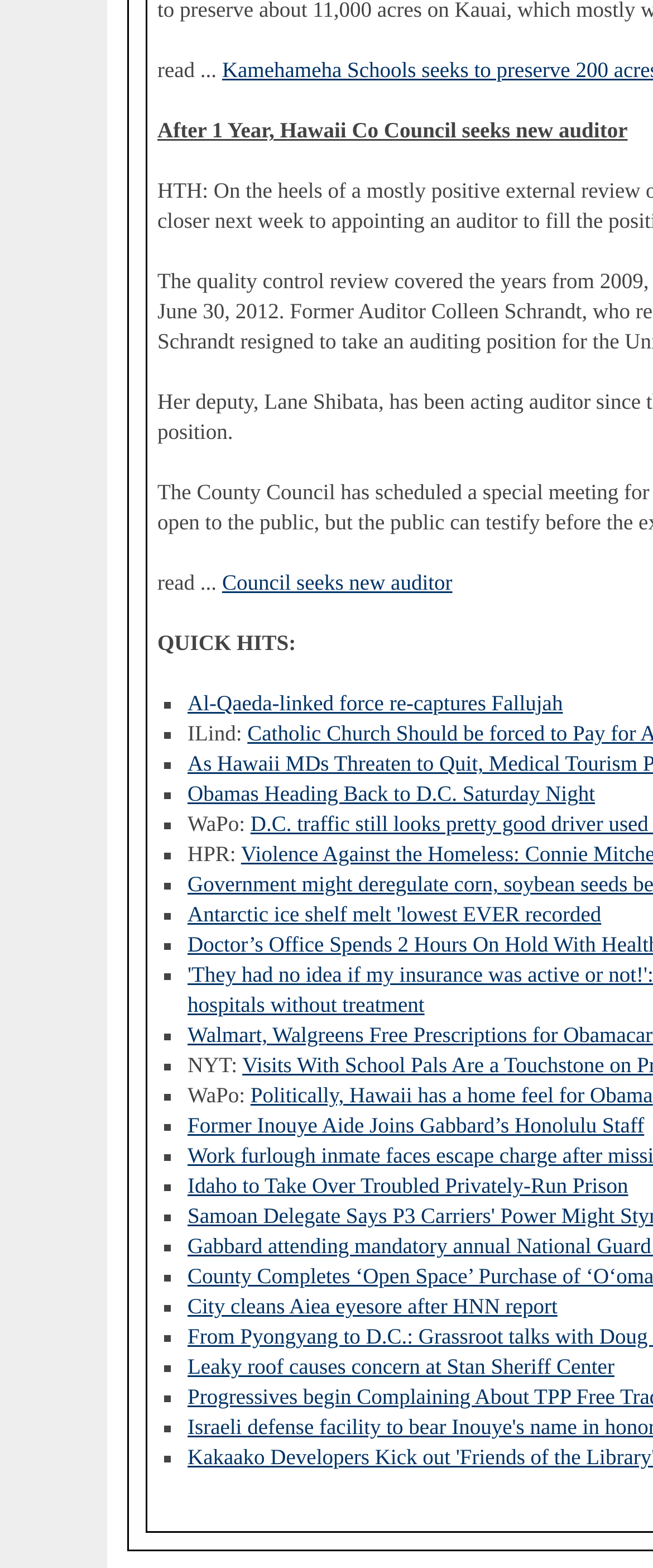Find the bounding box coordinates of the clickable area required to complete the following action: "Read more about Council seeks new auditor".

[0.34, 0.364, 0.693, 0.379]